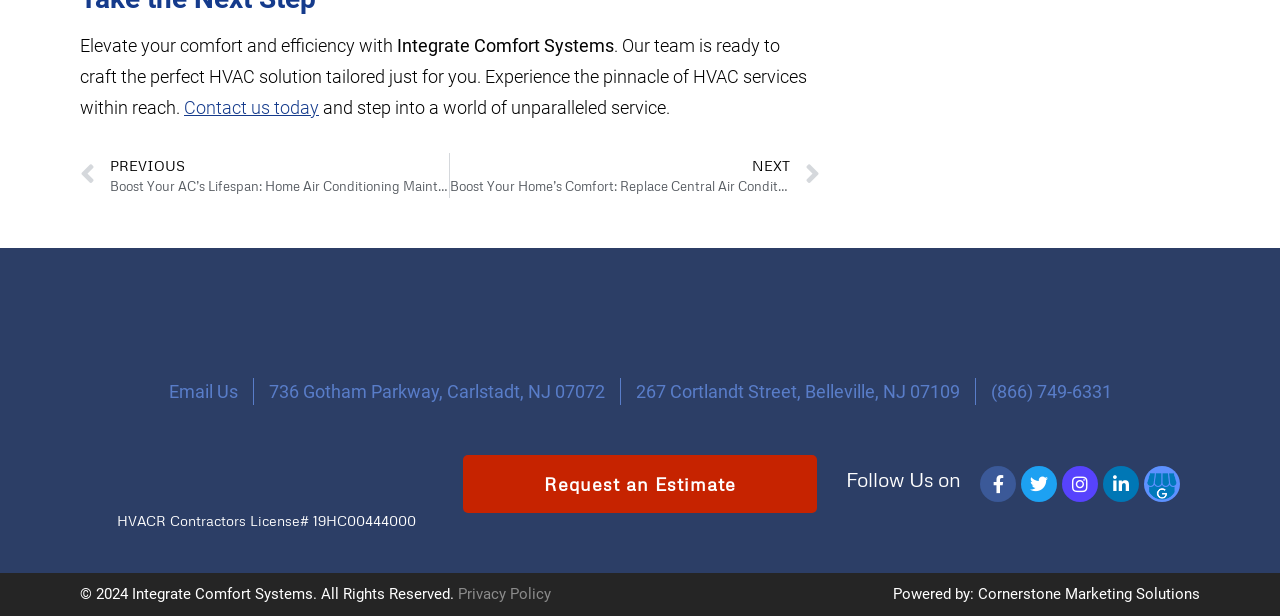Please answer the following question using a single word or phrase: What is the phone number?

(866) 749-6331